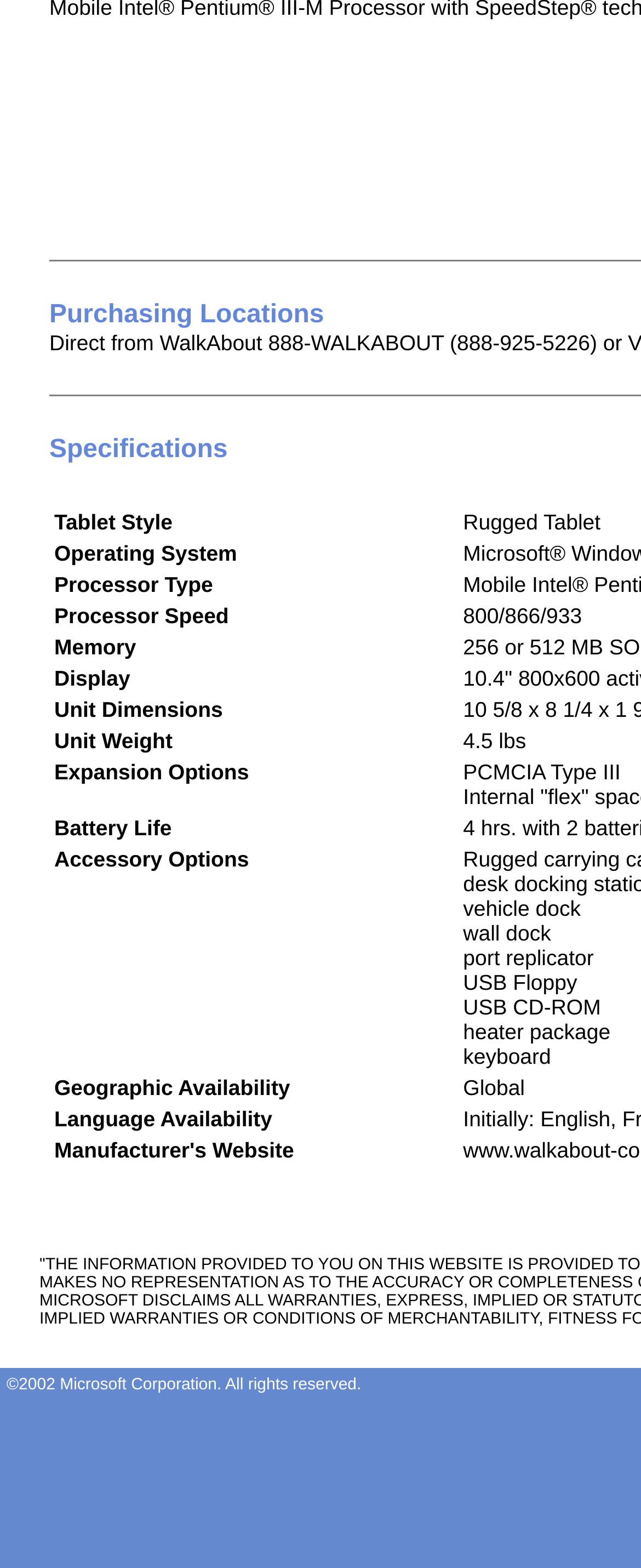Given the element description: "Purchasing Locations", predict the bounding box coordinates of this UI element. The coordinates must be four float numbers between 0 and 1, given as [left, top, right, bottom].

[0.077, 0.192, 0.505, 0.21]